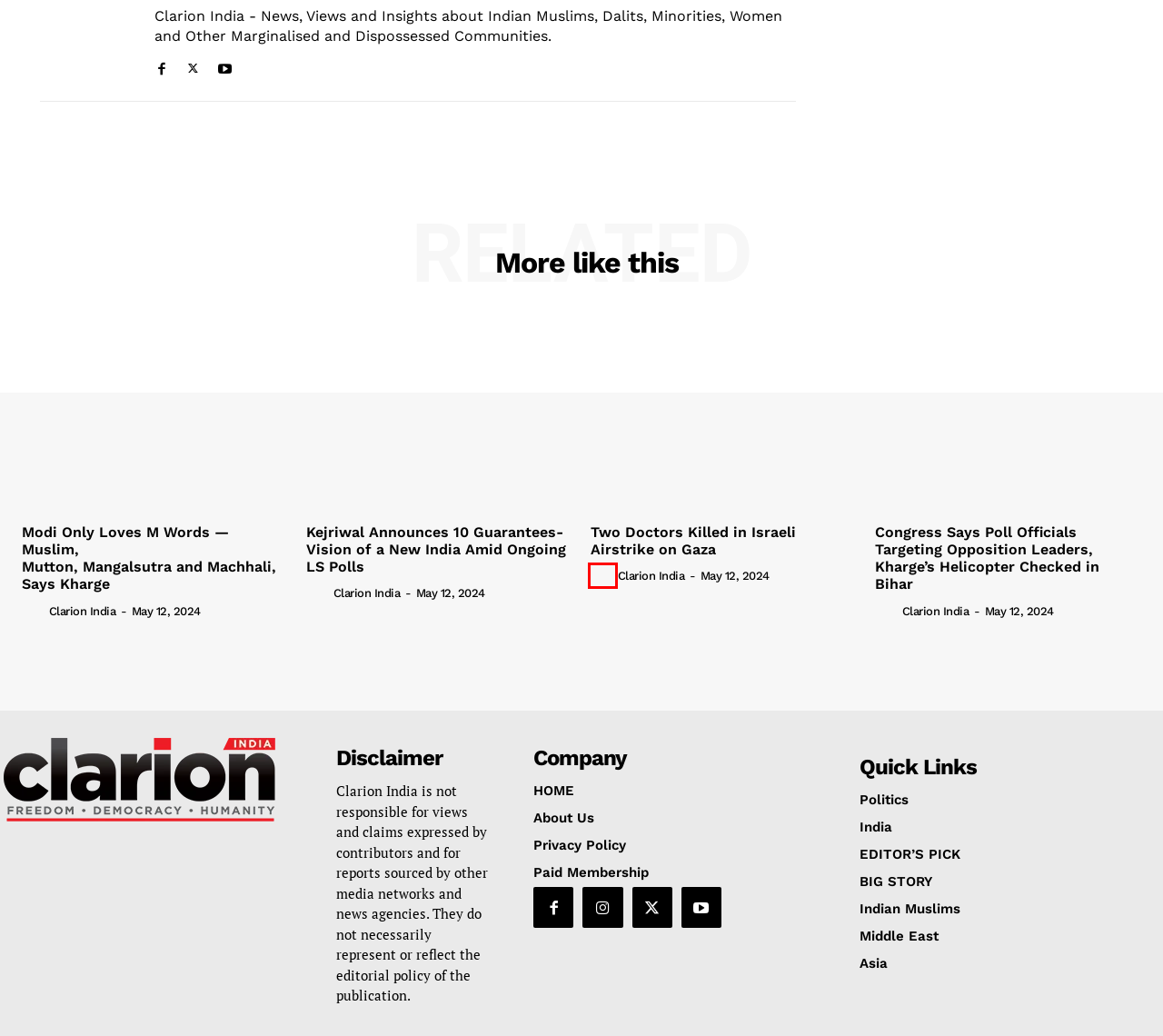Examine the screenshot of a webpage featuring a red bounding box and identify the best matching webpage description for the new page that results from clicking the element within the box. Here are the options:
A. Indian Muslims Archives - Clarion India
B. About Us - Clarion India
C. EDITOR'S PICK Archives - Clarion India
D. Privacy Policy - Clarion India
E. BIG STORY Archives - Clarion India
F. Kejriwal Announces 10 Guarantees-Vision of a New India Amid Ongoing LS Polls - Clarion India
G. Clarion India, Author at Clarion India
H. Economy Archives - Clarion India

G